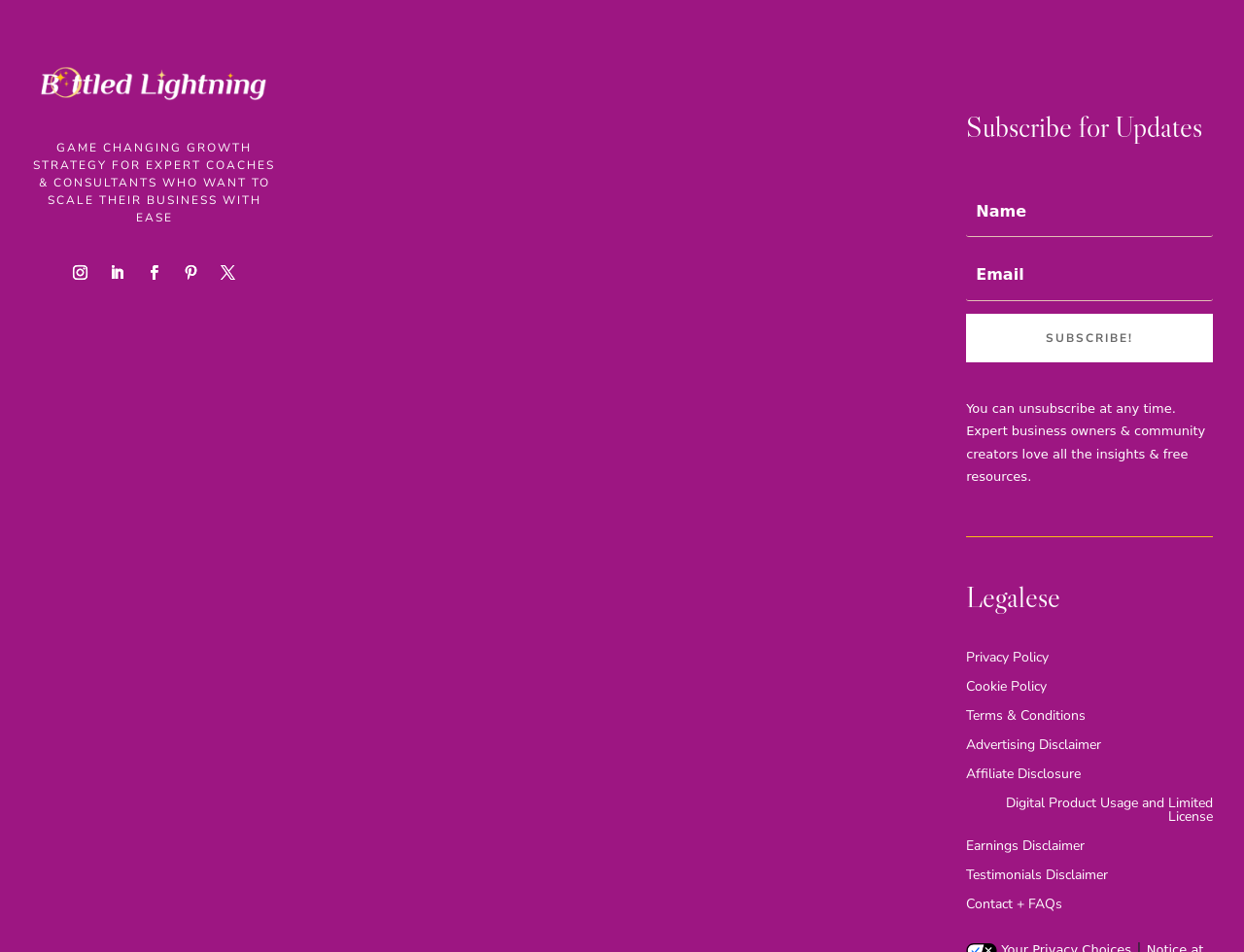Please provide a comprehensive answer to the question below using the information from the image: What is the topic of the main heading?

The main heading on the webpage reads 'GAME CHANGING GROWTH STRATEGY FOR EXPERT COACHES & CONSULTANTS WHO WANT TO SCALE THEIR BUSINESS WITH EASE', which suggests that the topic is related to growth strategy for expert coaches and consultants.